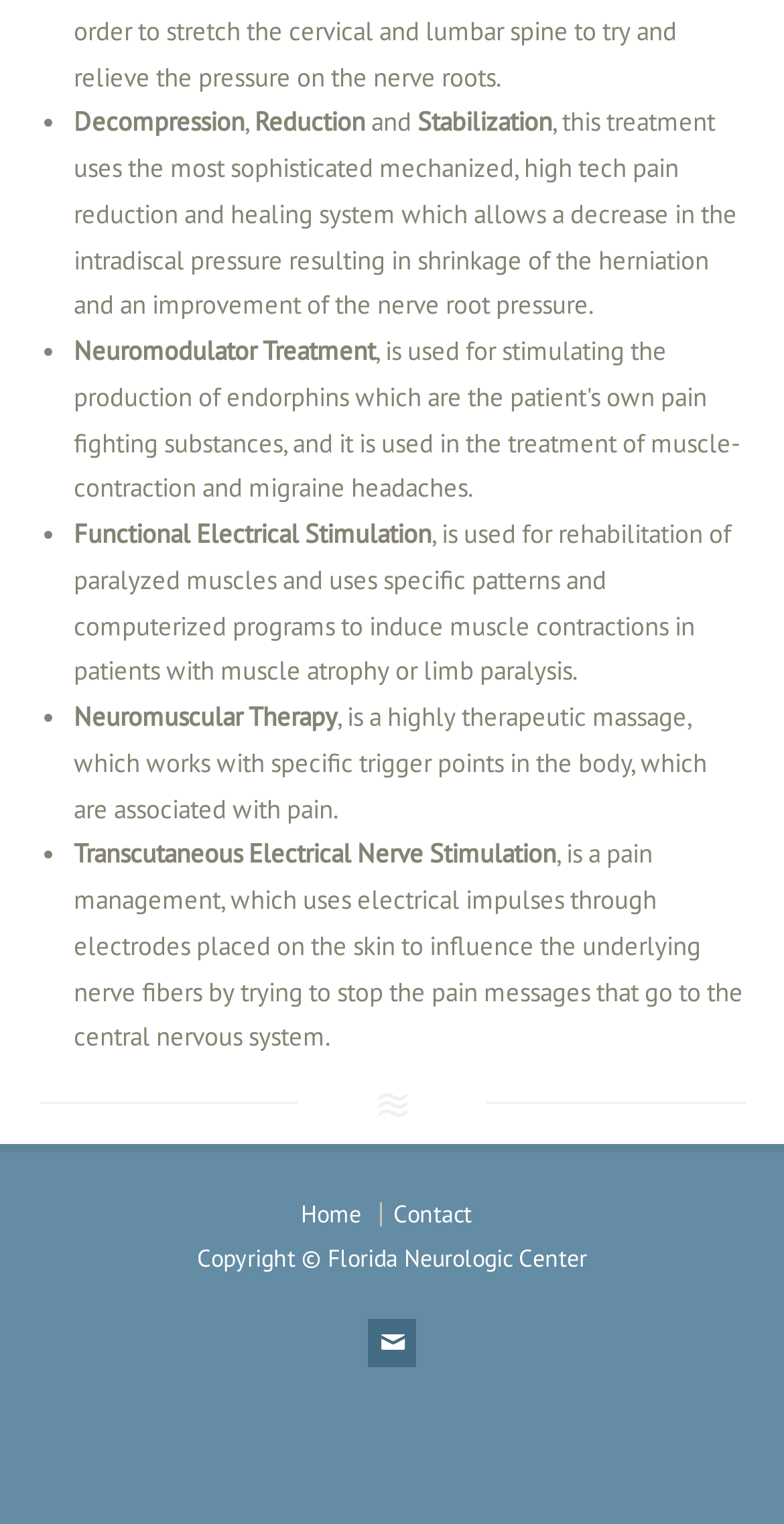Answer this question using a single word or a brief phrase:
What is the purpose of Functional Electrical Stimulation?

Rehabilitation of paralyzed muscles